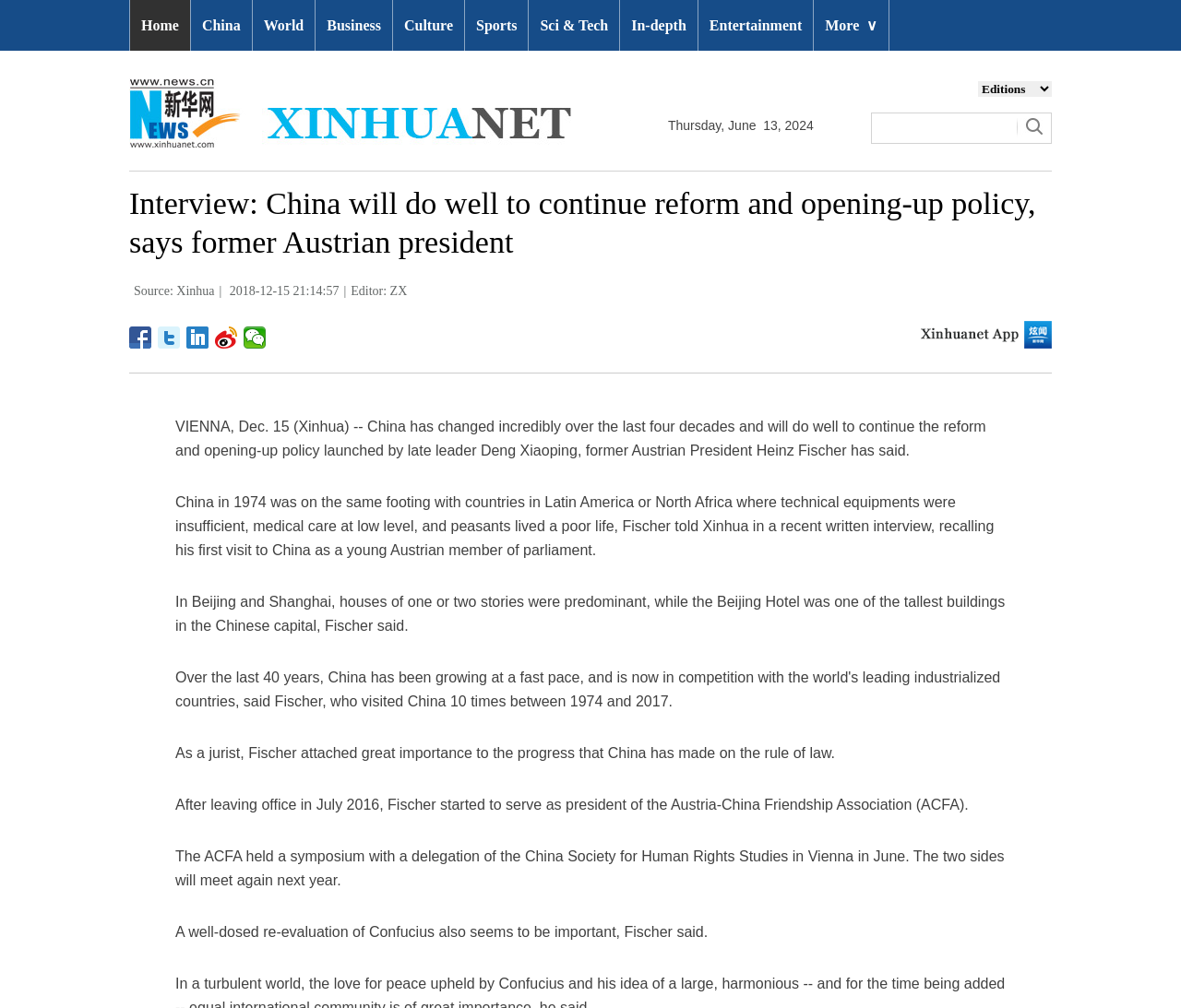Could you highlight the region that needs to be clicked to execute the instruction: "Share to Facebook"?

[0.109, 0.324, 0.129, 0.346]